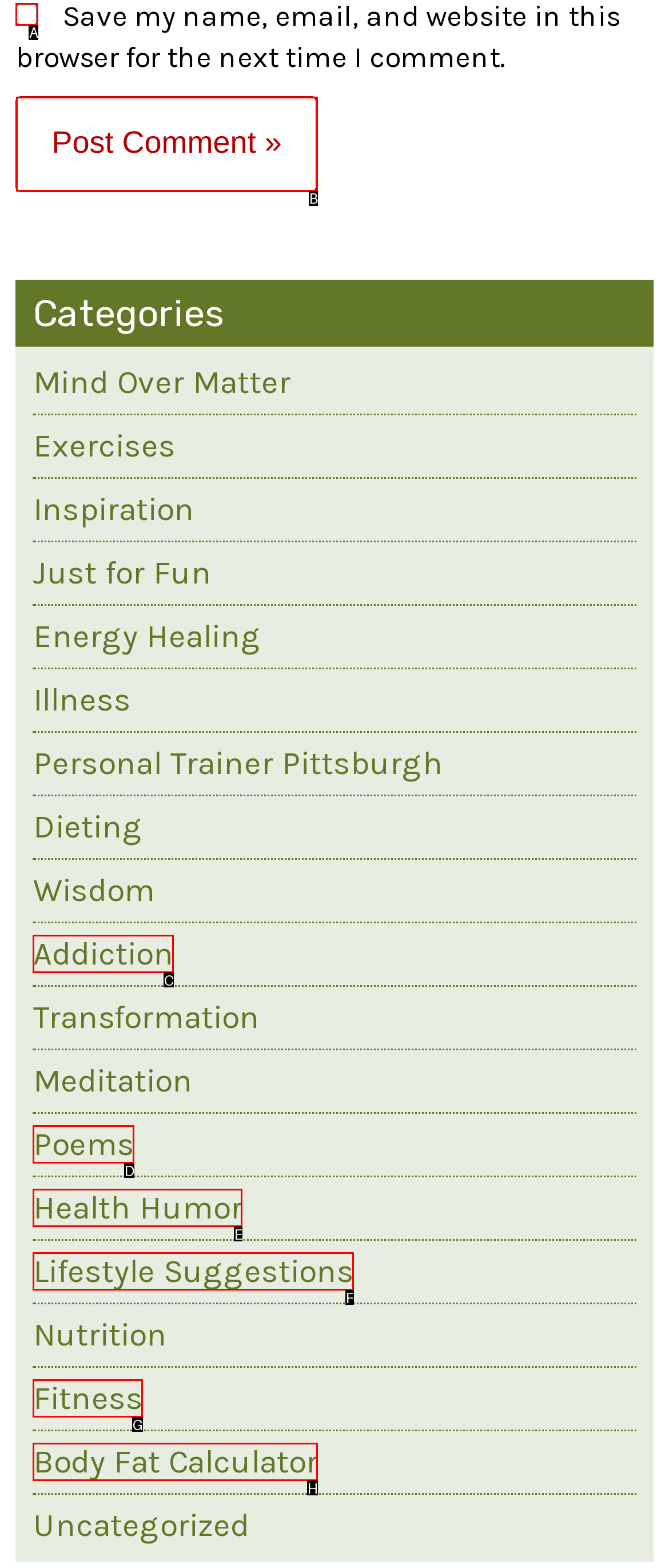What letter corresponds to the UI element to complete this task: Click the Post Comment button
Answer directly with the letter.

B